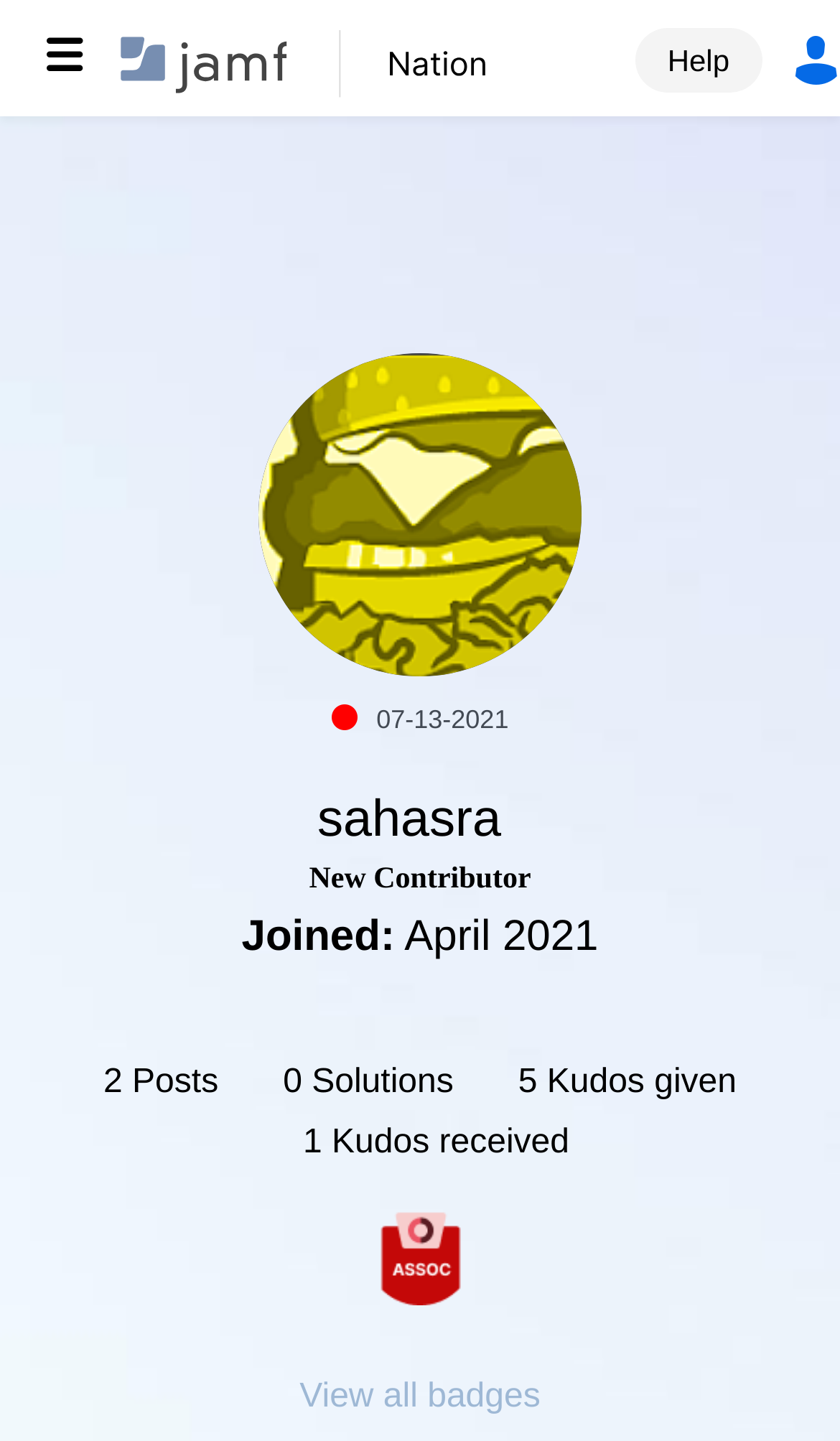Please identify the primary heading of the webpage and give its text content.

Jamf Nation Community